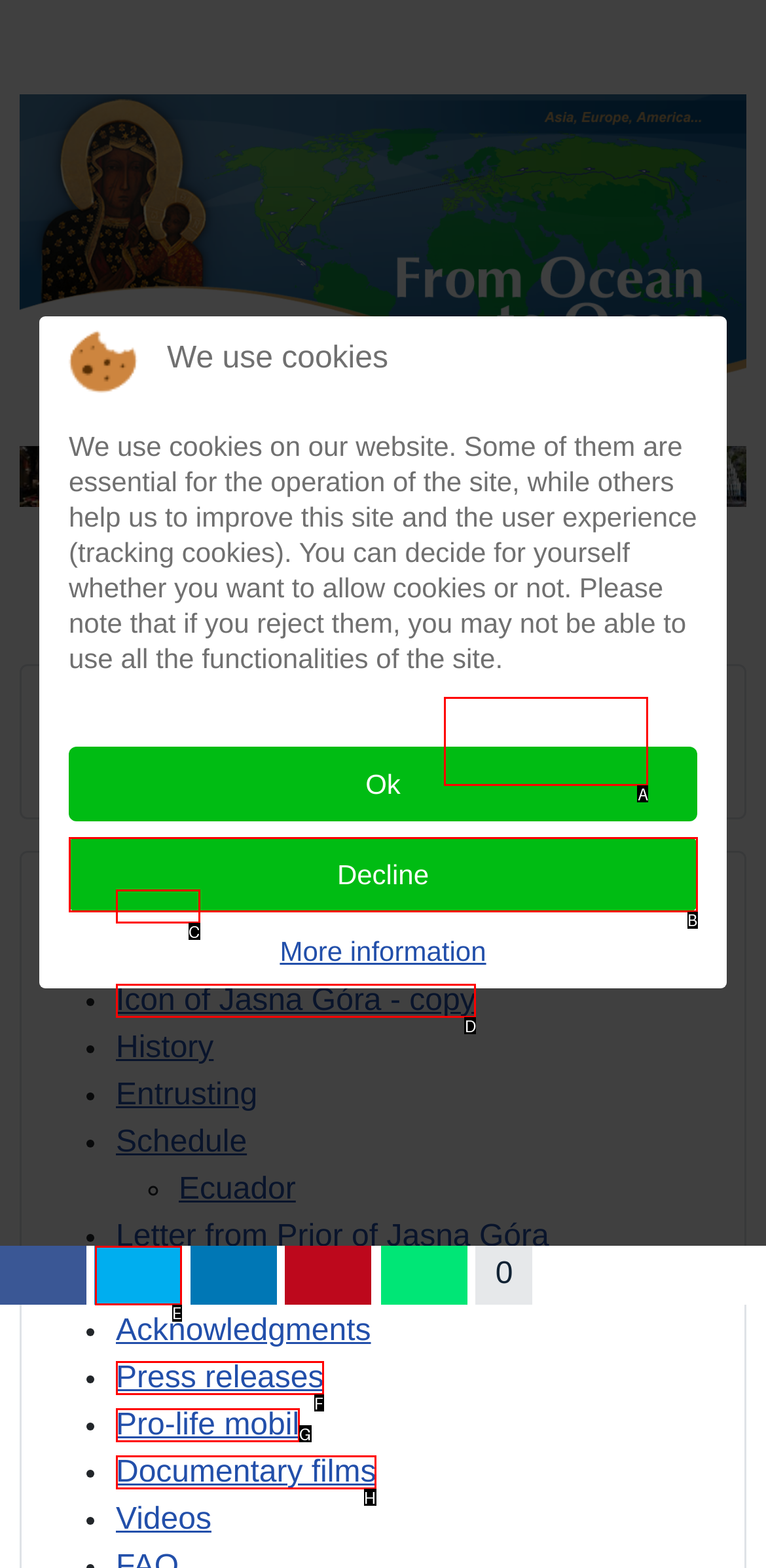Select the HTML element that corresponds to the description: parent_node: 0 title="Twitter"
Reply with the letter of the correct option from the given choices.

E